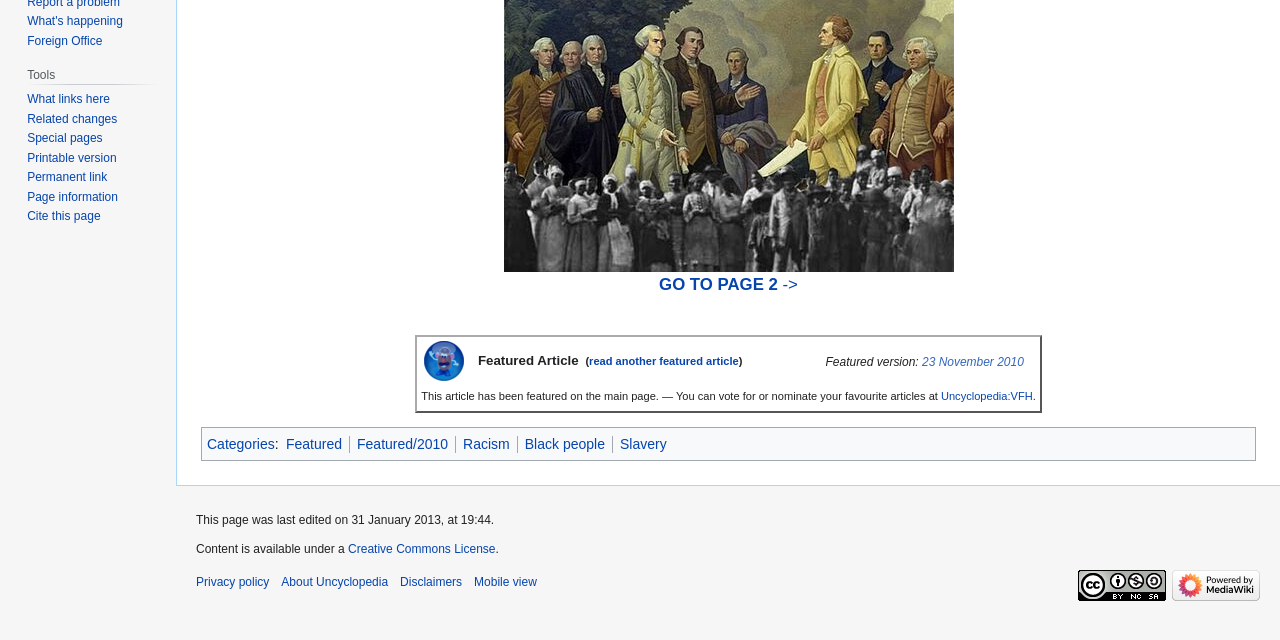Given the element description: "About Uncyclopedia", predict the bounding box coordinates of the UI element it refers to, using four float numbers between 0 and 1, i.e., [left, top, right, bottom].

[0.22, 0.898, 0.303, 0.92]